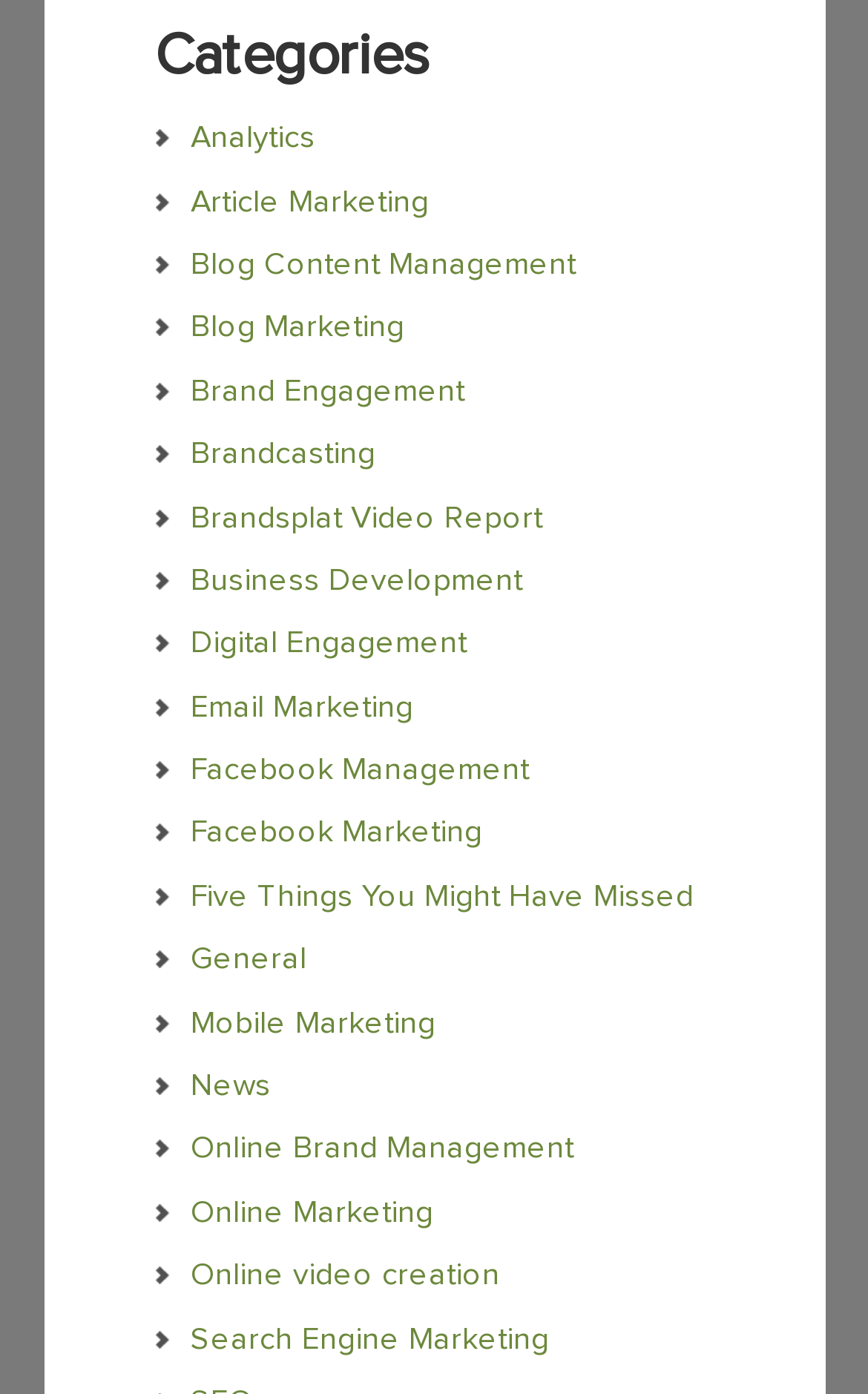Is 'Online Brand Management' a category?
Based on the visual, give a brief answer using one word or a short phrase.

Yes